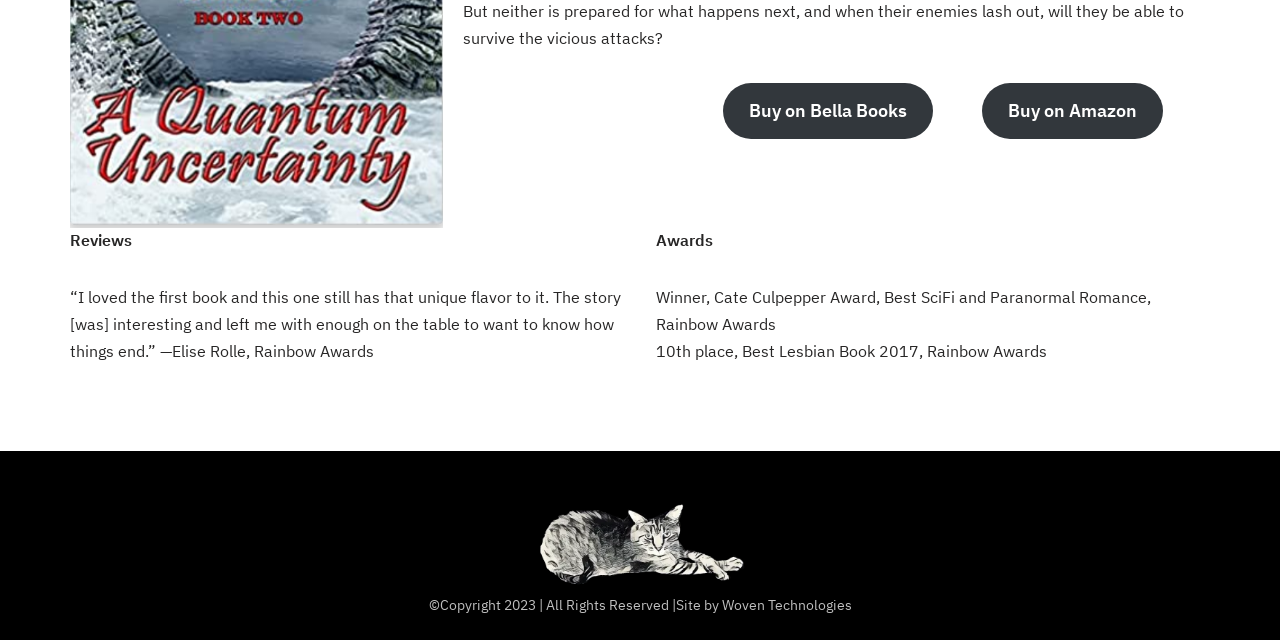Calculate the bounding box coordinates of the UI element given the description: "Woven Technologies".

[0.564, 0.93, 0.665, 0.96]